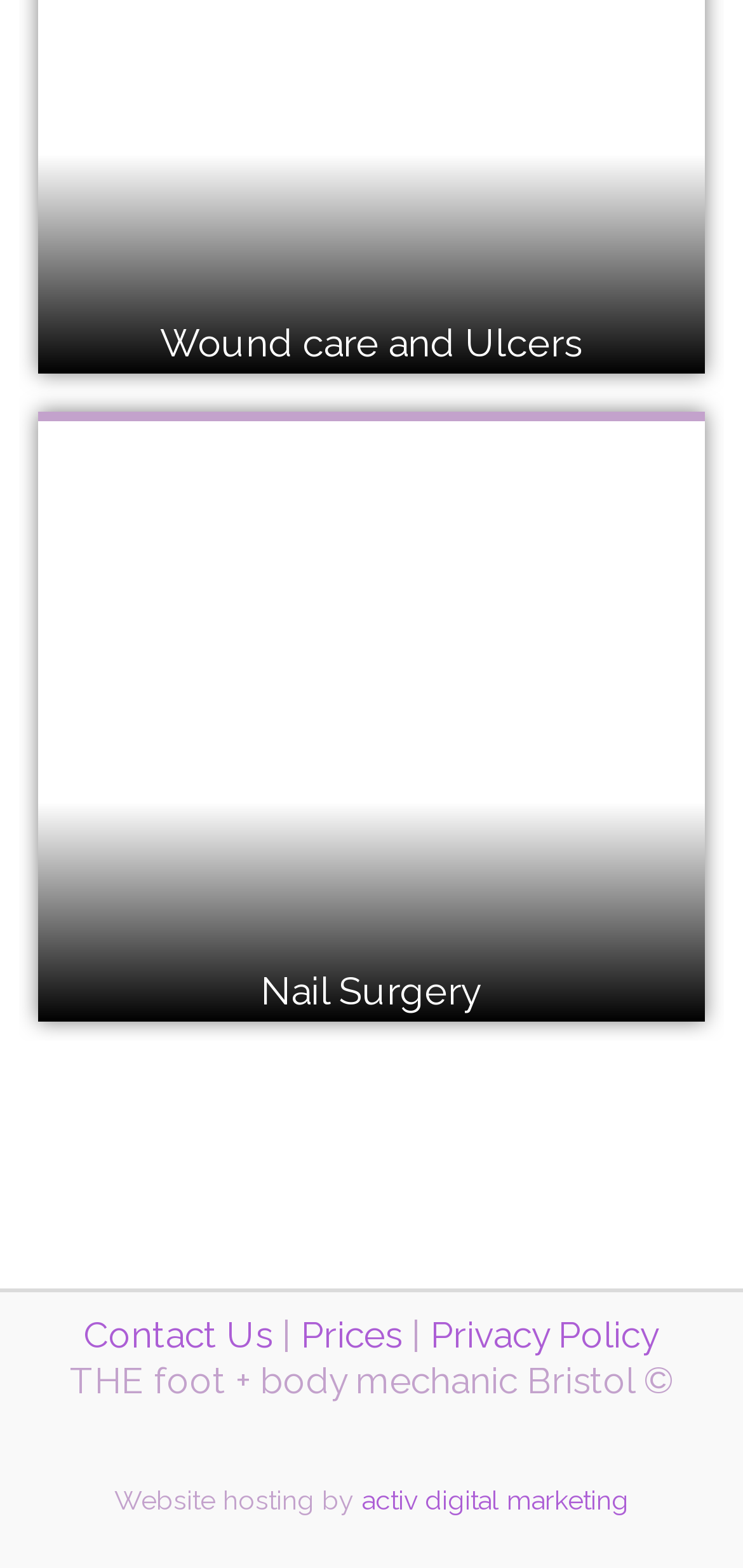Look at the image and write a detailed answer to the question: 
What is the name of the company or organization?

The name of the company or organization is 'THE foot + body mechanic Bristol' as indicated by the StaticText element at the bottom of the page.